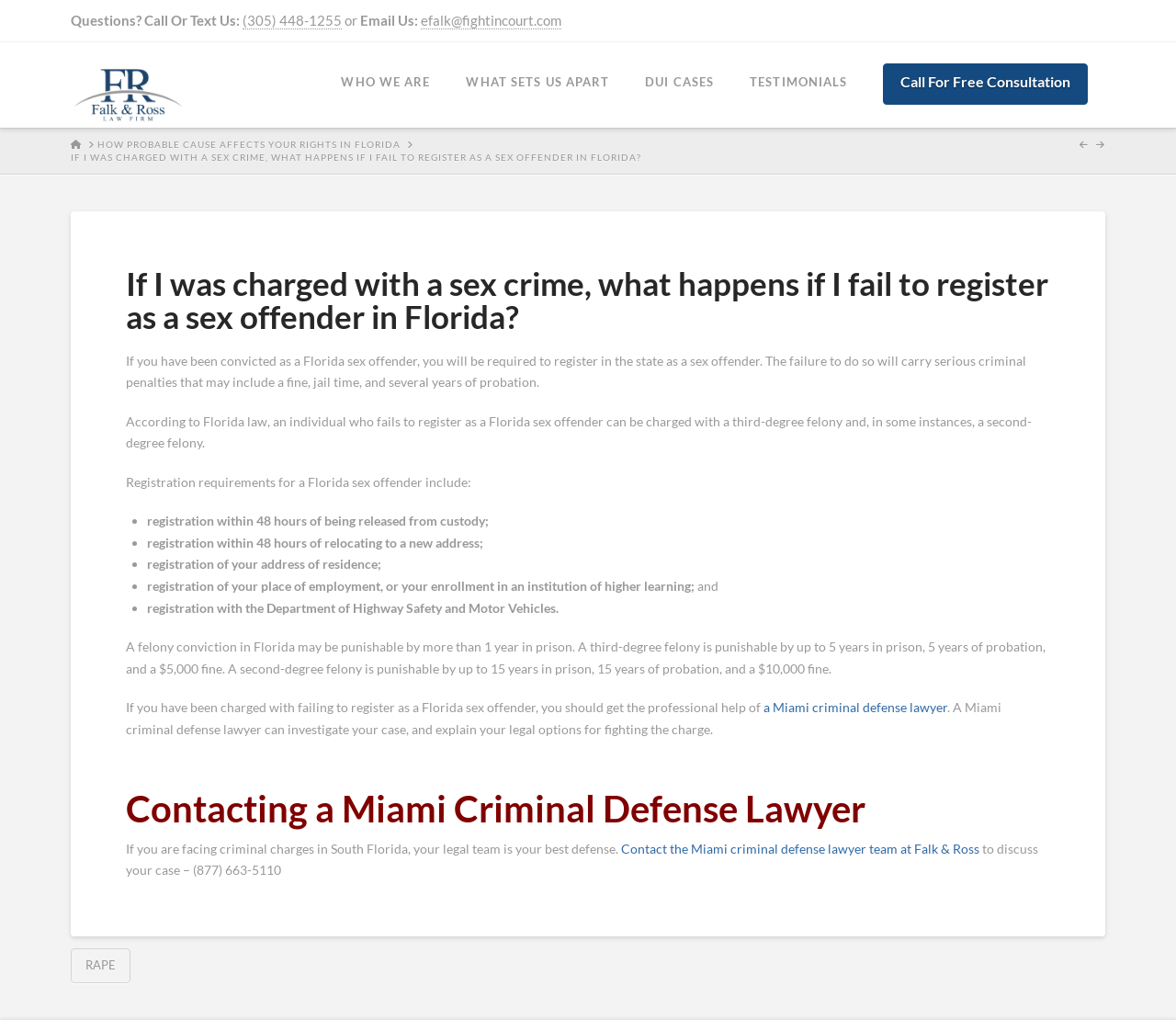Based on the element description "DUI Cases", predict the bounding box coordinates of the UI element.

[0.533, 0.041, 0.622, 0.123]